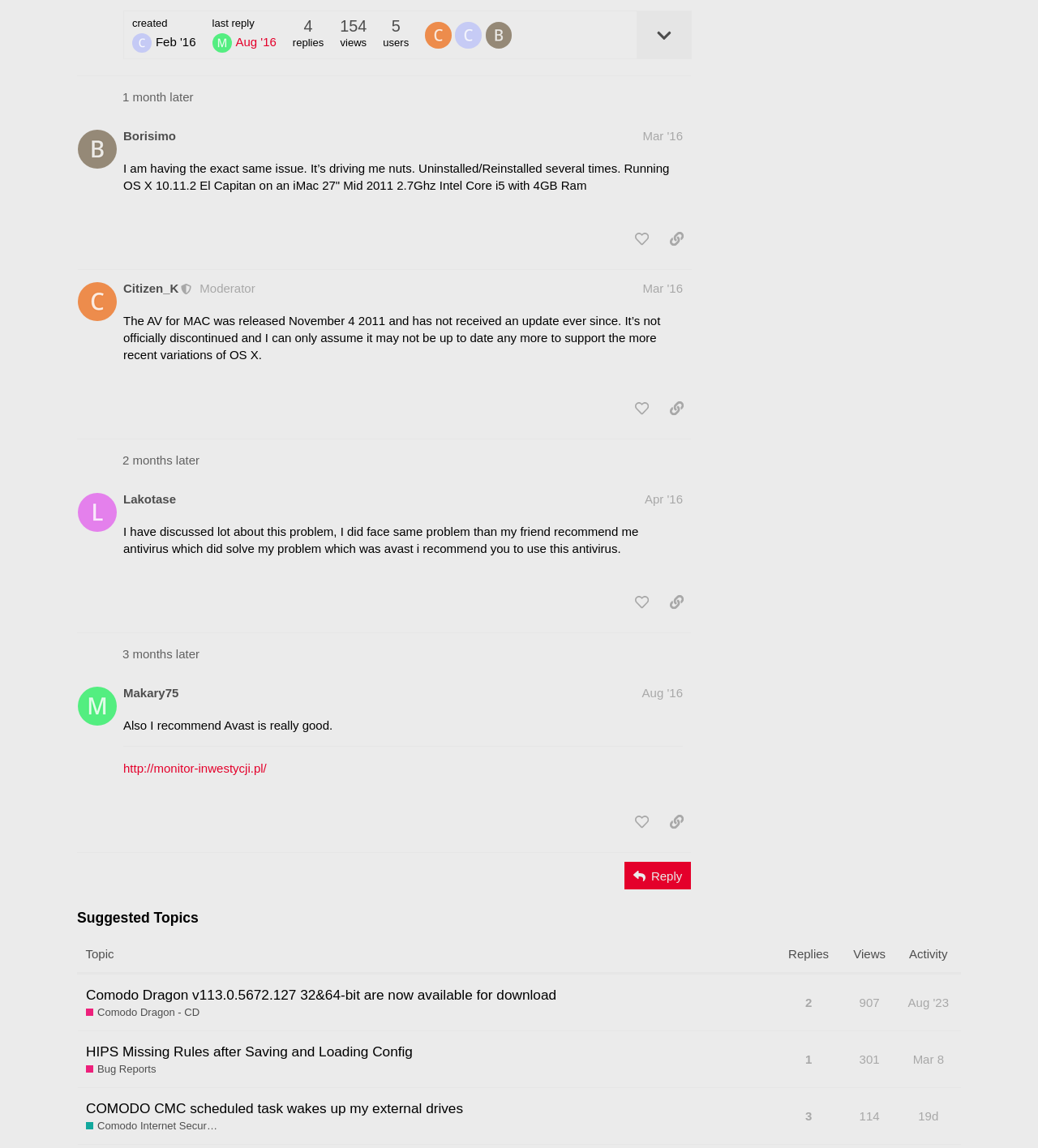Given the element description, predict the bounding box coordinates in the format (top-left x, top-left y, bottom-right x, bottom-right y). Make sure all values are between 0 and 1. Here is the element description: Mar 8

[0.875, 0.906, 0.913, 0.939]